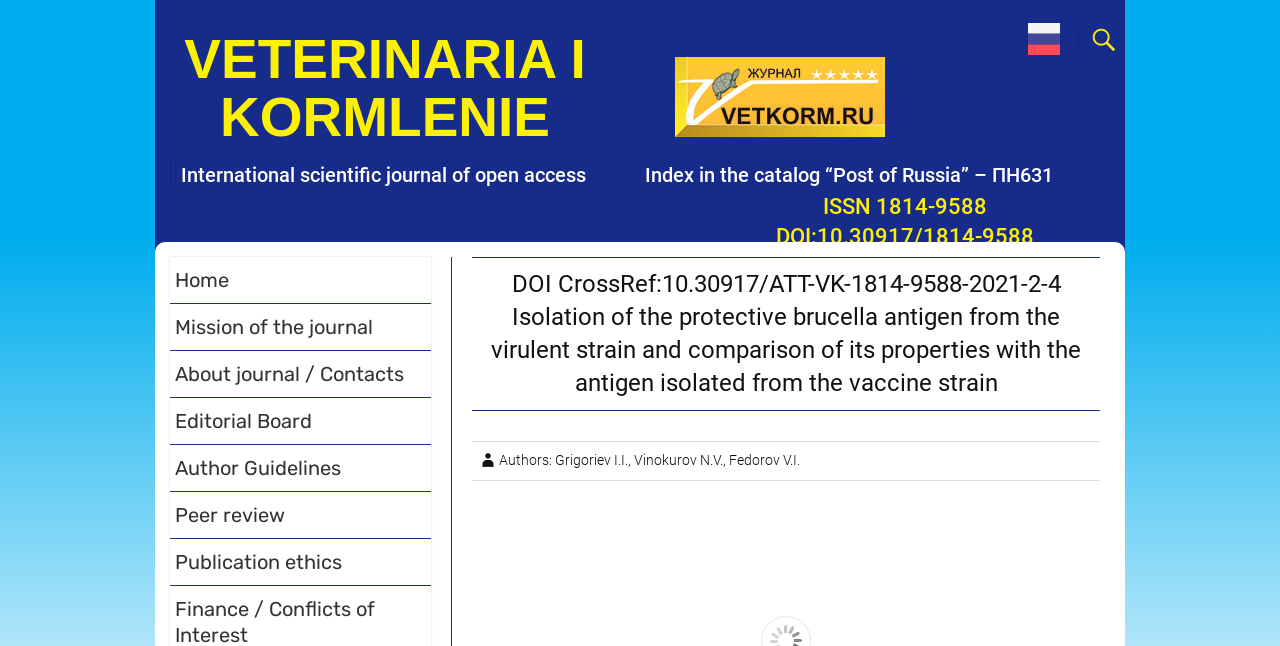Please specify the bounding box coordinates of the clickable region to carry out the following instruction: "View the 'Editorial Board'". The coordinates should be four float numbers between 0 and 1, in the format [left, top, right, bottom].

[0.133, 0.616, 0.337, 0.689]